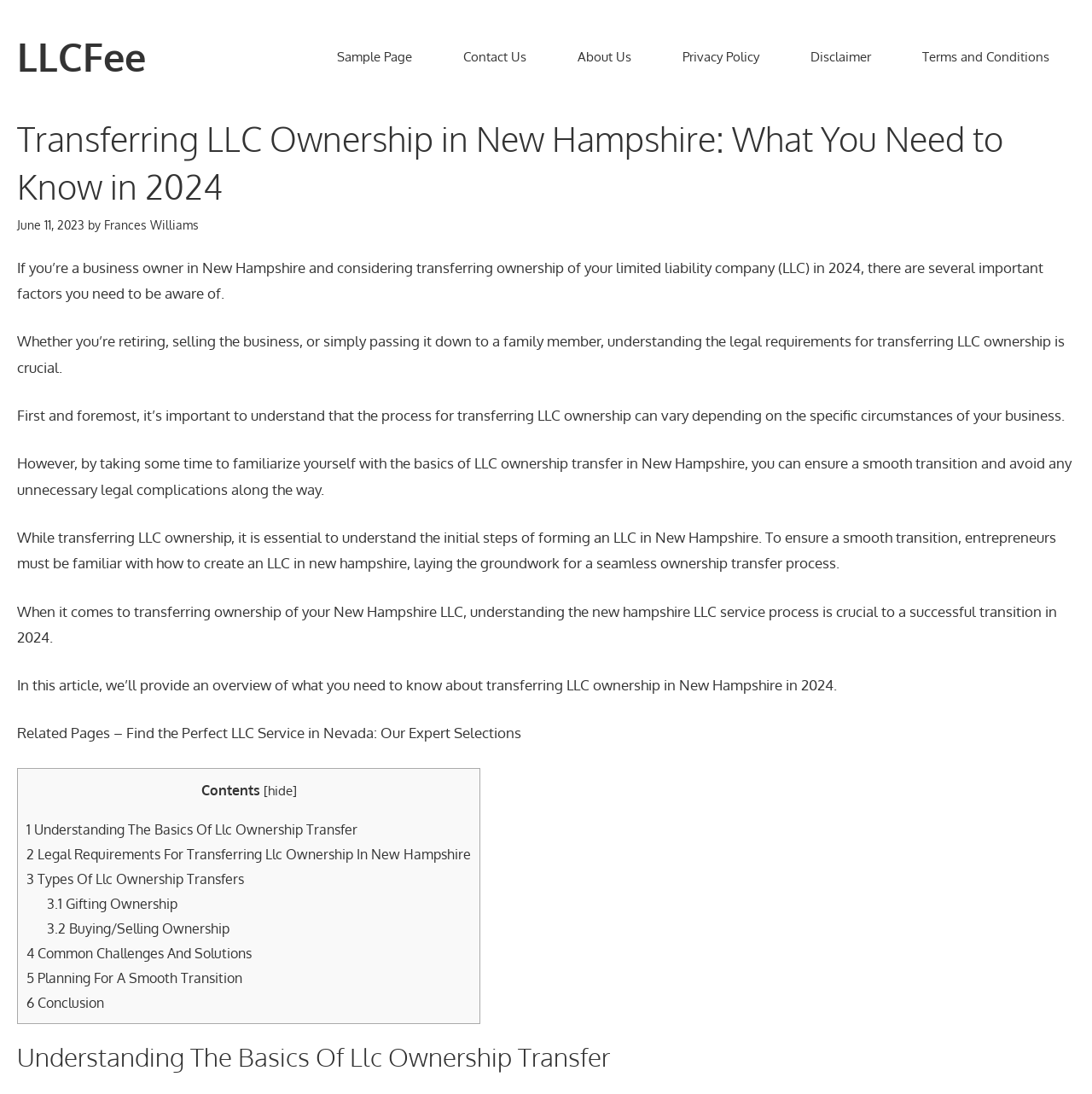Could you find the bounding box coordinates of the clickable area to complete this instruction: "Go to the 'Contact Us' page"?

[0.401, 0.037, 0.505, 0.068]